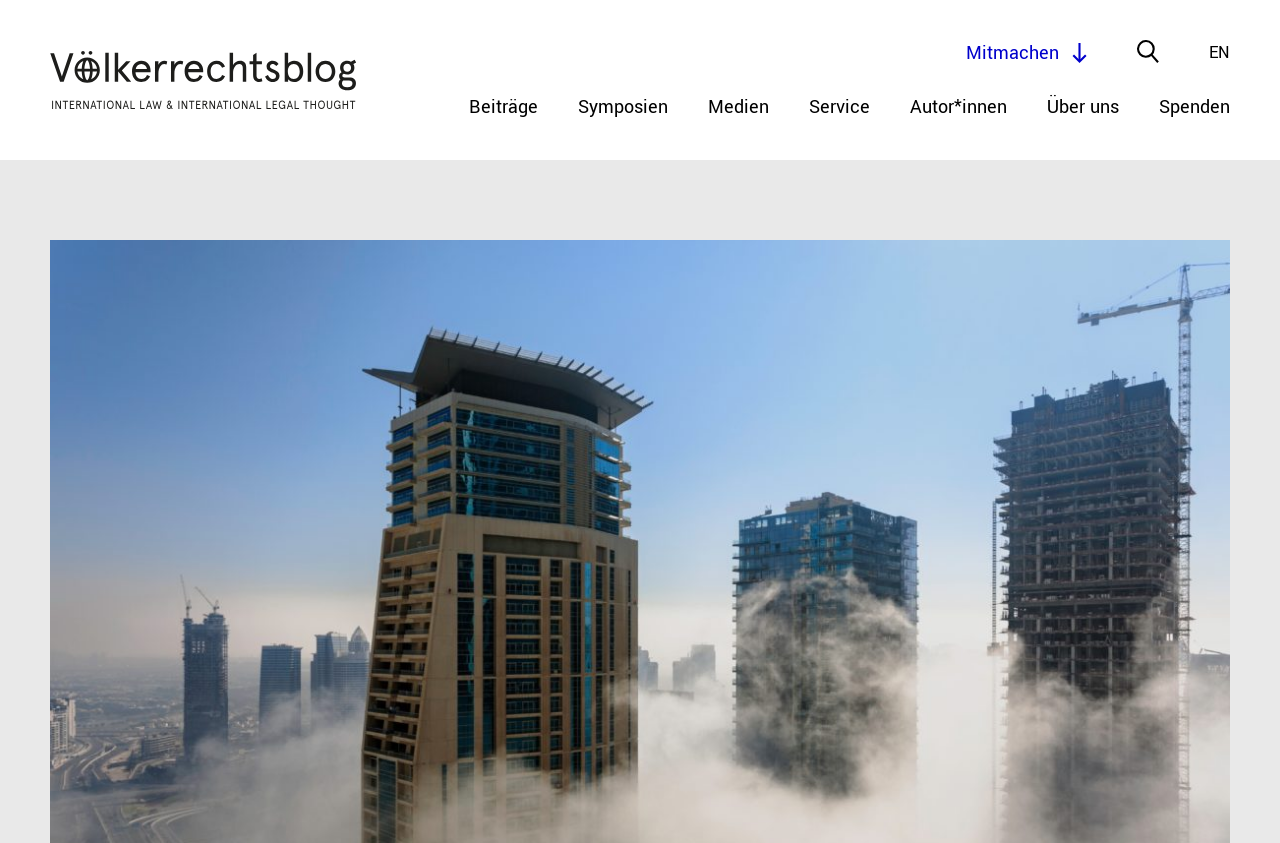Identify the bounding box coordinates of the clickable region to carry out the given instruction: "switch to English".

[0.945, 0.047, 0.961, 0.078]